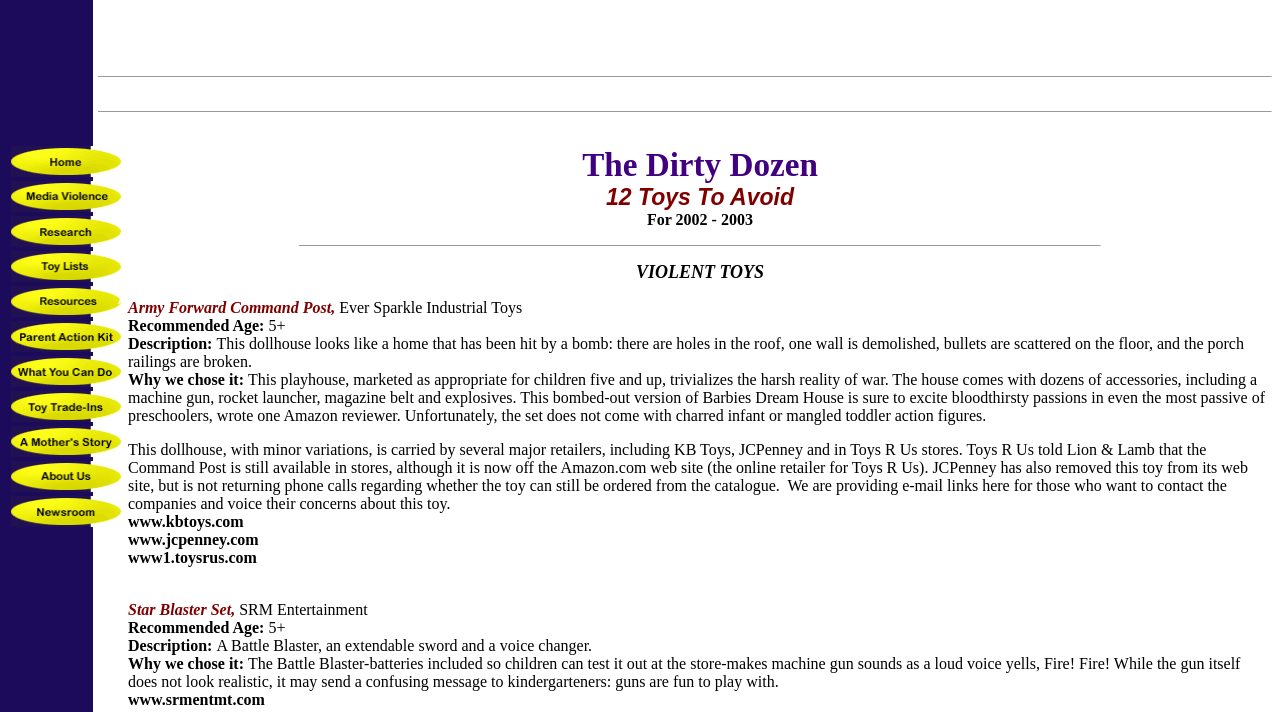Using the format (top-left x, top-left y, bottom-right x, bottom-right y), and given the element description, identify the bounding box coordinates within the screenshot: Kind Of Cbd

None